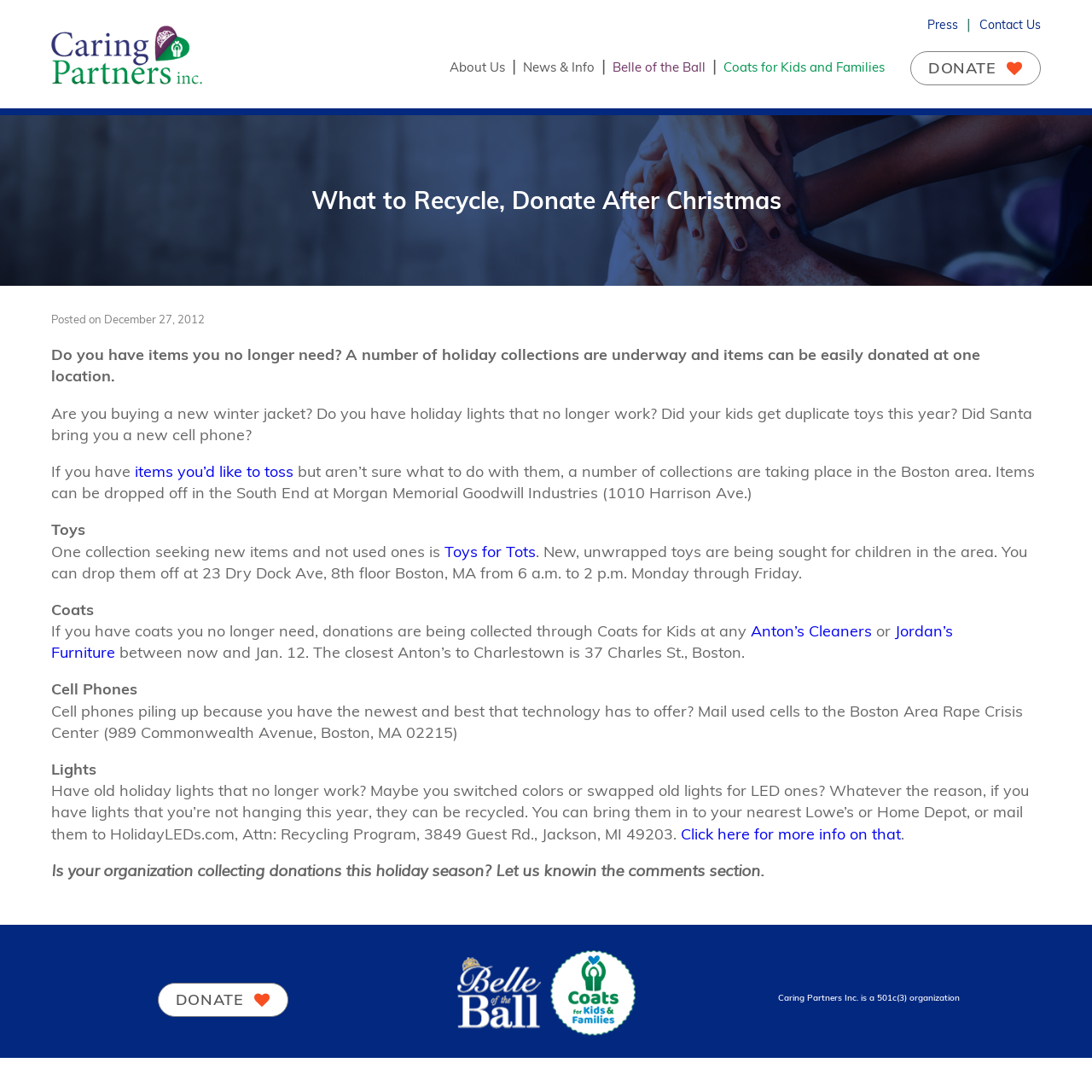Please provide the bounding box coordinates for the element that needs to be clicked to perform the instruction: "Click the 'Press' link". The coordinates must consist of four float numbers between 0 and 1, formatted as [left, top, right, bottom].

[0.849, 0.016, 0.877, 0.03]